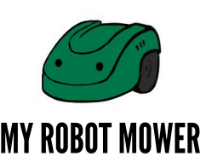Detail every significant feature and component of the image.

The image features a cartoon-style illustration of a robotic lawn mower, depicted in a vibrant green color. This cheerful design includes rounded features and a simple, friendly face, emphasizing the approachable nature of robotic lawn care solutions. Below the mower, bold text reads "MY ROBOT MOWER," reinforcing the branding. This image likely serves as a logo or significant visual element for the website dedicated to providing information and resources about robot lawn mowers, showcasing the modern and innovative approach to lawn maintenance.